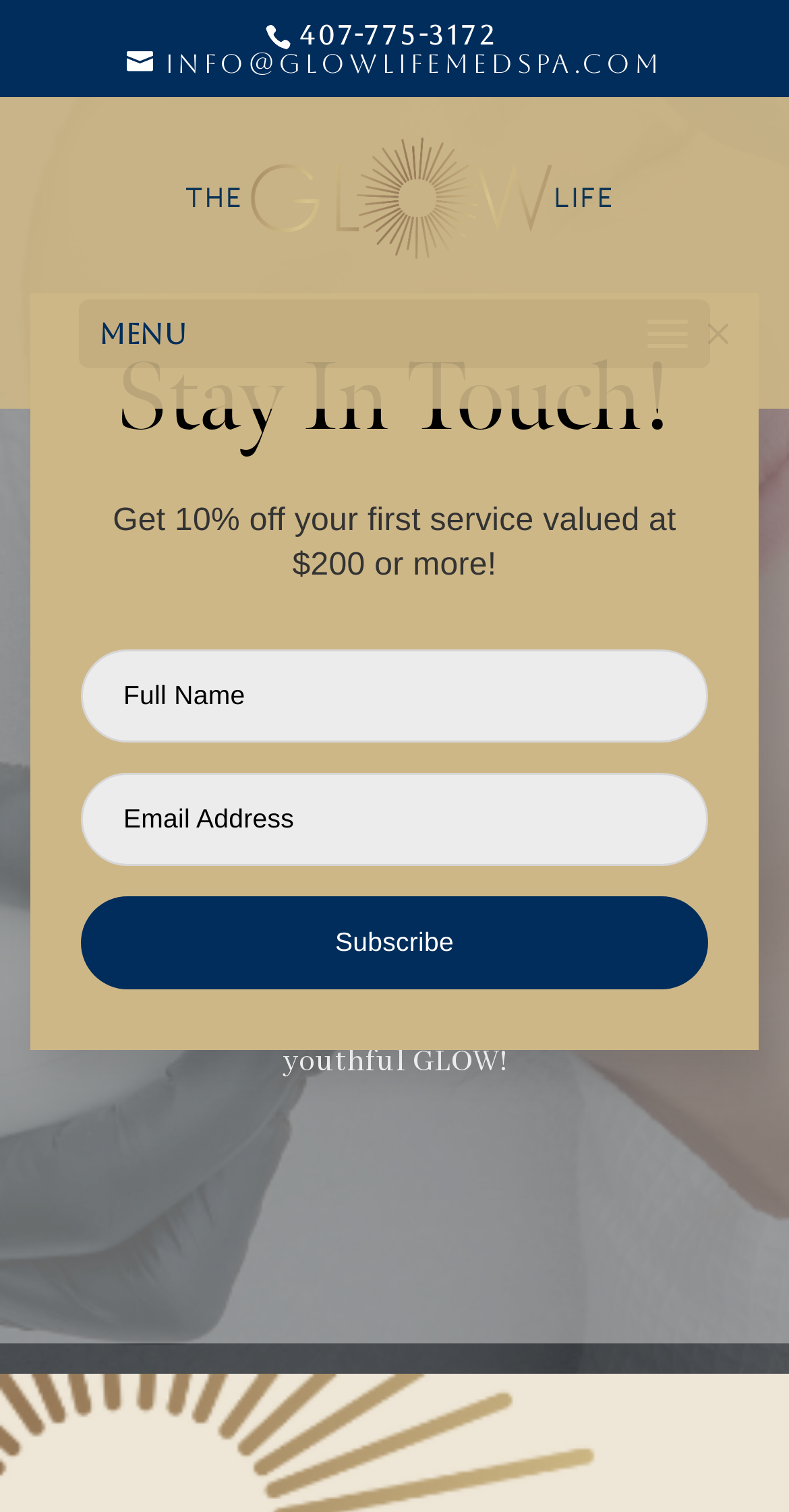Bounding box coordinates are specified in the format (top-left x, top-left y, bottom-right x, bottom-right y). All values are floating point numbers bounded between 0 and 1. Please provide the bounding box coordinate of the region this sentence describes: parent_node: Stay In Touch!

[0.859, 0.194, 0.962, 0.247]